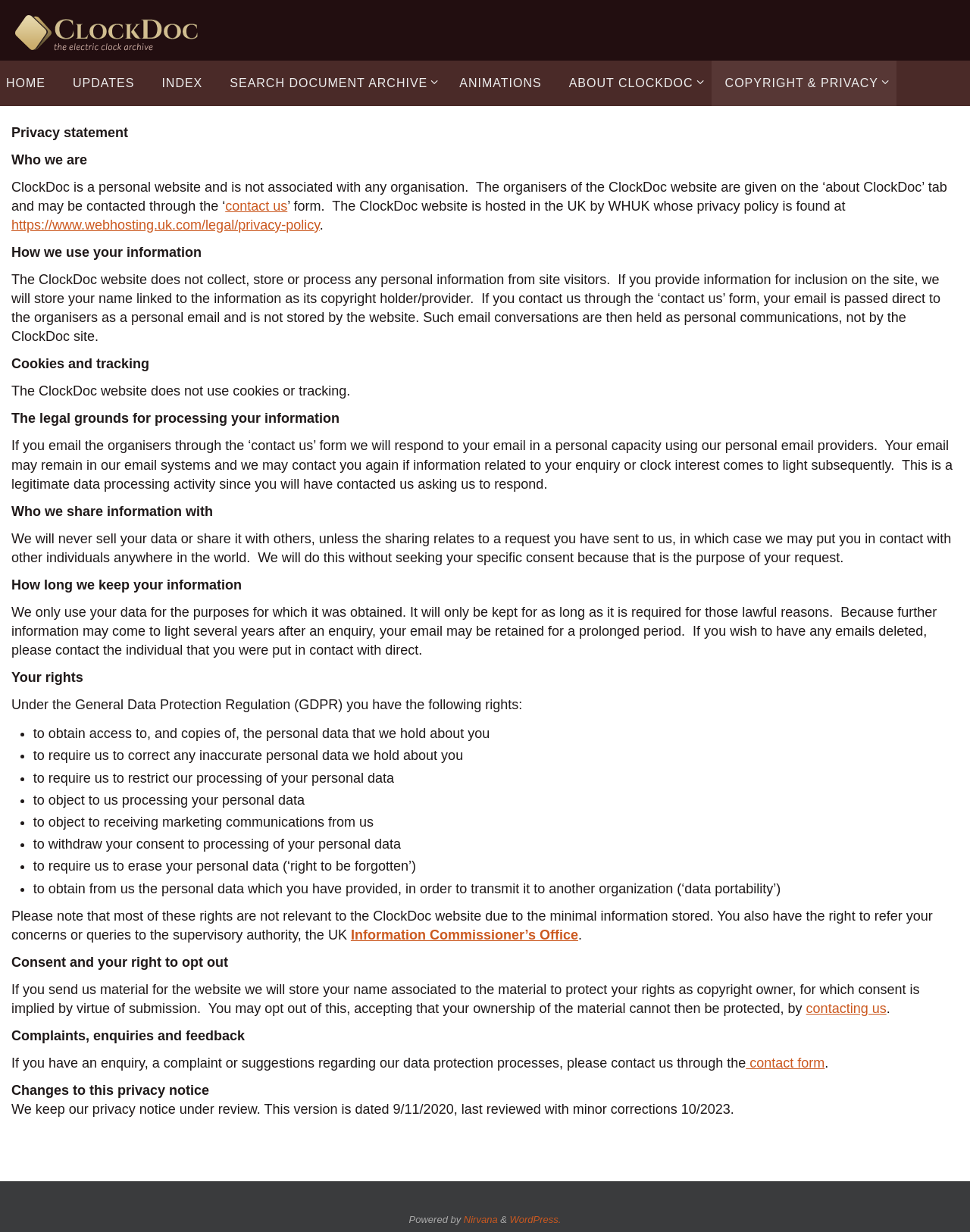Please identify the bounding box coordinates of the area that needs to be clicked to fulfill the following instruction: "Click on the 'UPDATES' link."

[0.061, 0.049, 0.153, 0.086]